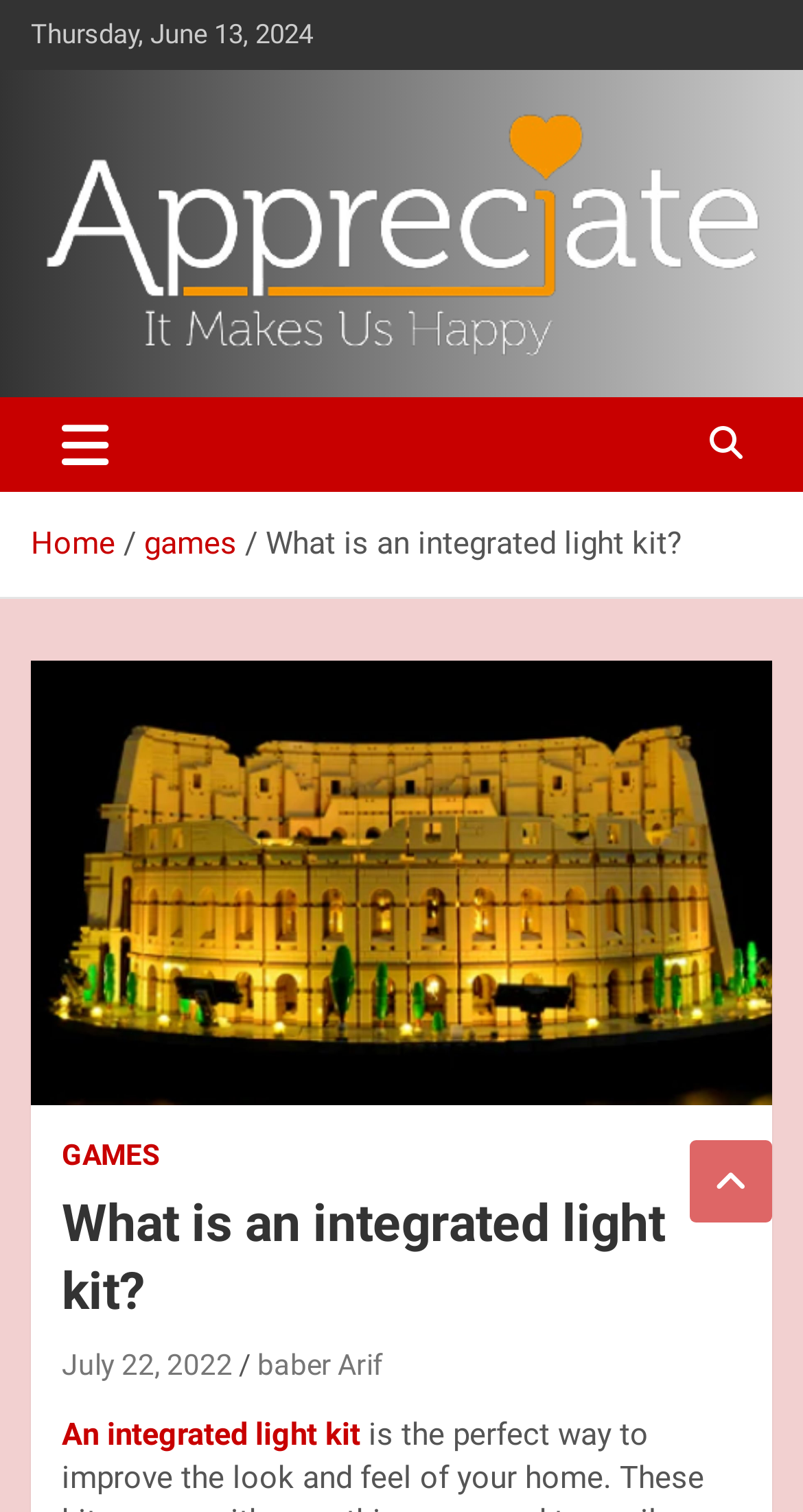Find and indicate the bounding box coordinates of the region you should select to follow the given instruction: "check the author baber Arif".

[0.321, 0.892, 0.477, 0.914]